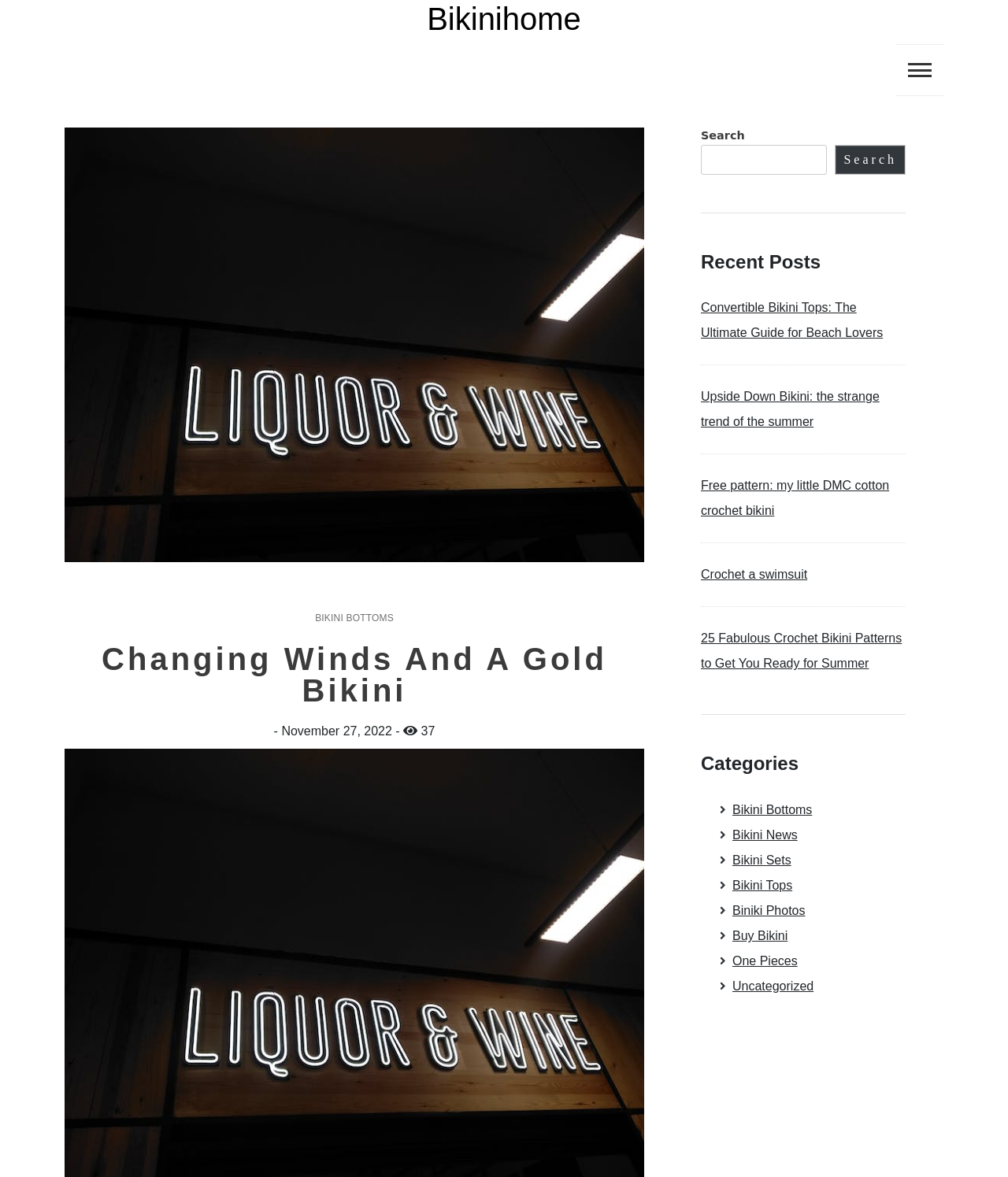Respond to the following question with a brief word or phrase:
How many recent posts are listed?

5